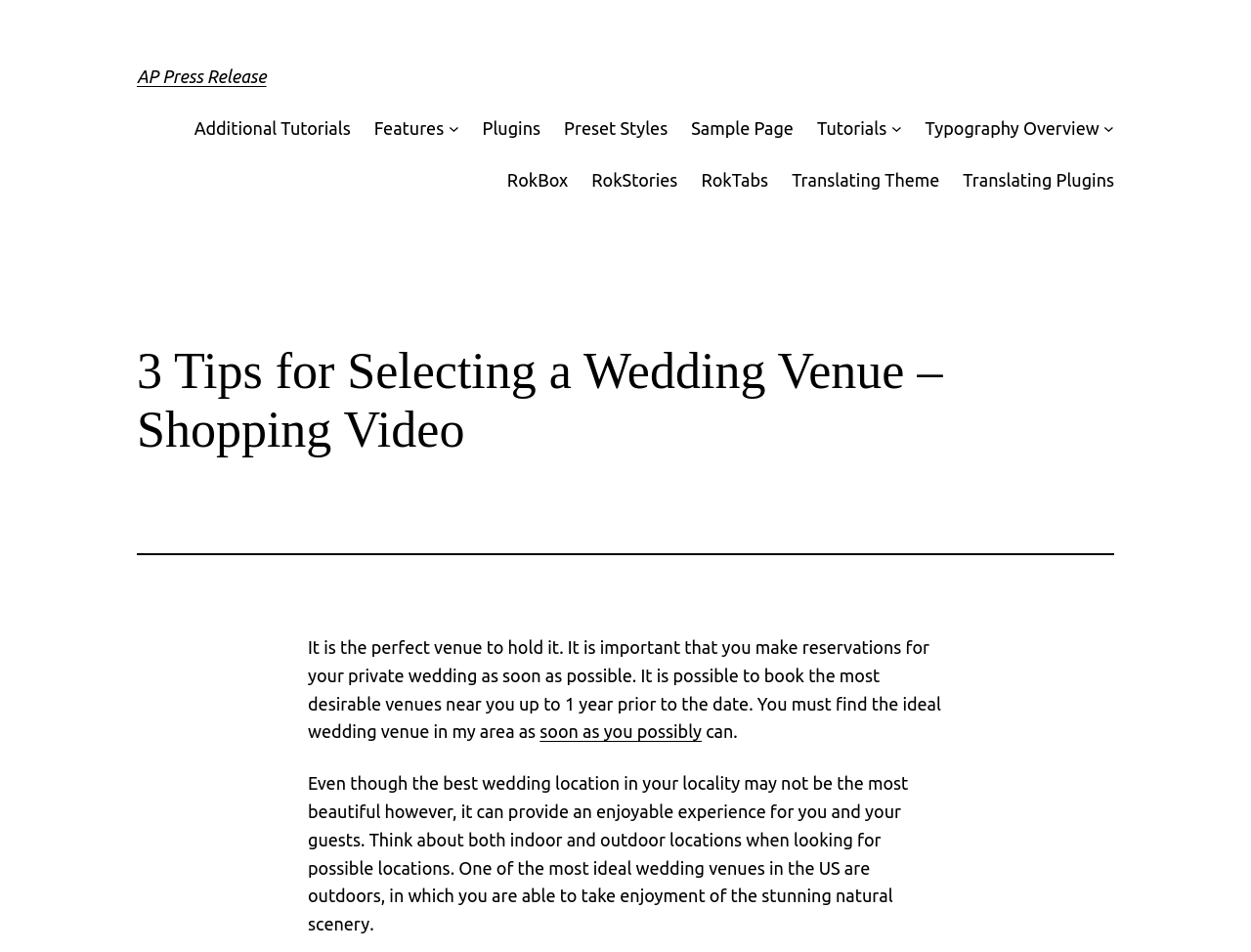Please locate the bounding box coordinates of the element that should be clicked to achieve the given instruction: "Go to 'Features'".

[0.299, 0.12, 0.355, 0.149]